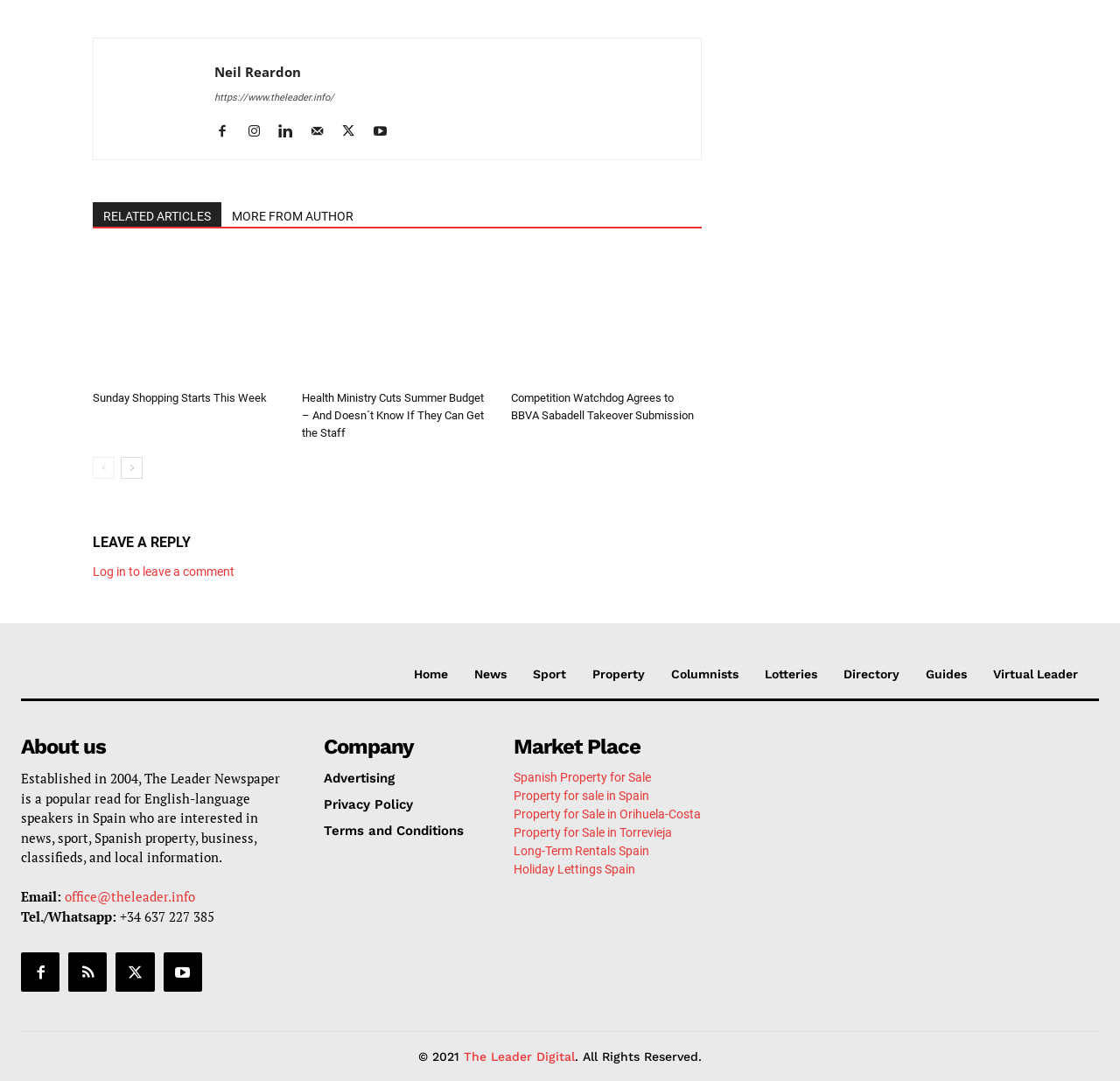Please identify the bounding box coordinates of the region to click in order to complete the task: "Click the 'Allow all' button". The coordinates must be four float numbers between 0 and 1, specified as [left, top, right, bottom].

None